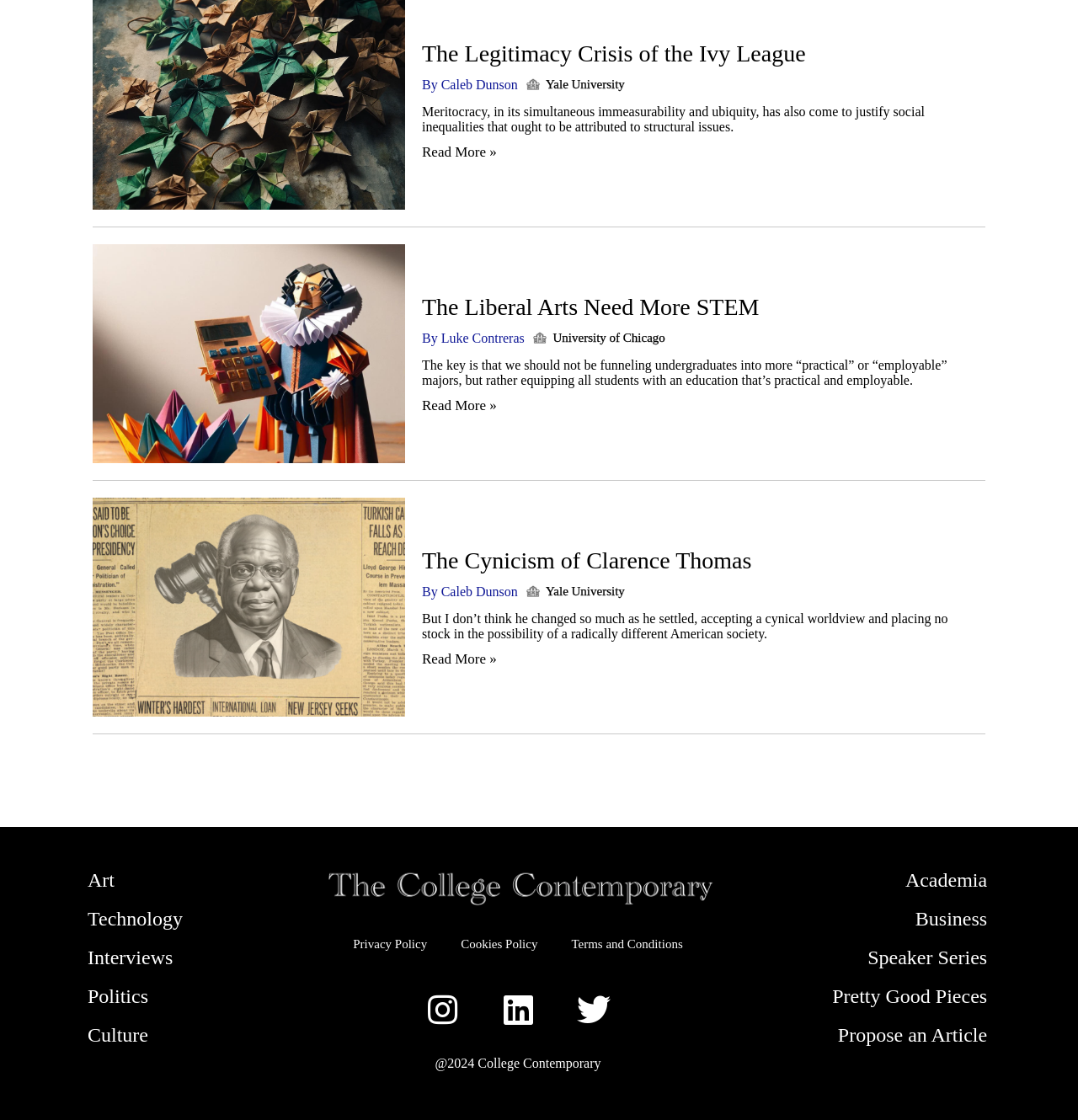Provide your answer in a single word or phrase: 
How many articles are on this webpage?

3